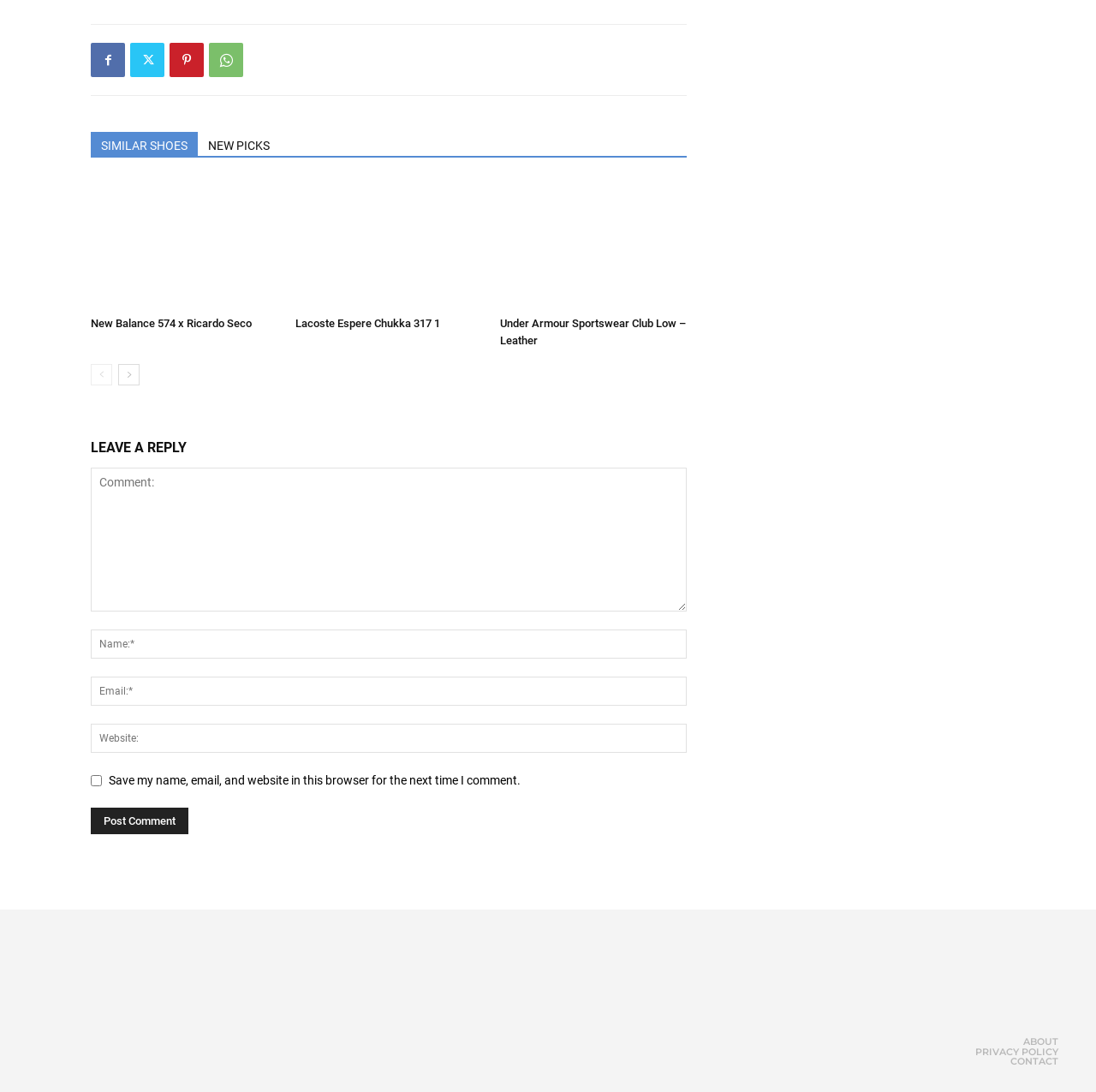Please provide a detailed answer to the question below by examining the image:
What is the navigation button above the shoes list?

The navigation buttons above the shoes list are 'prev-page' and 'next-page', which can be determined by looking at the links above the shoes list, which have the text 'prev-page' and 'next-page' respectively.